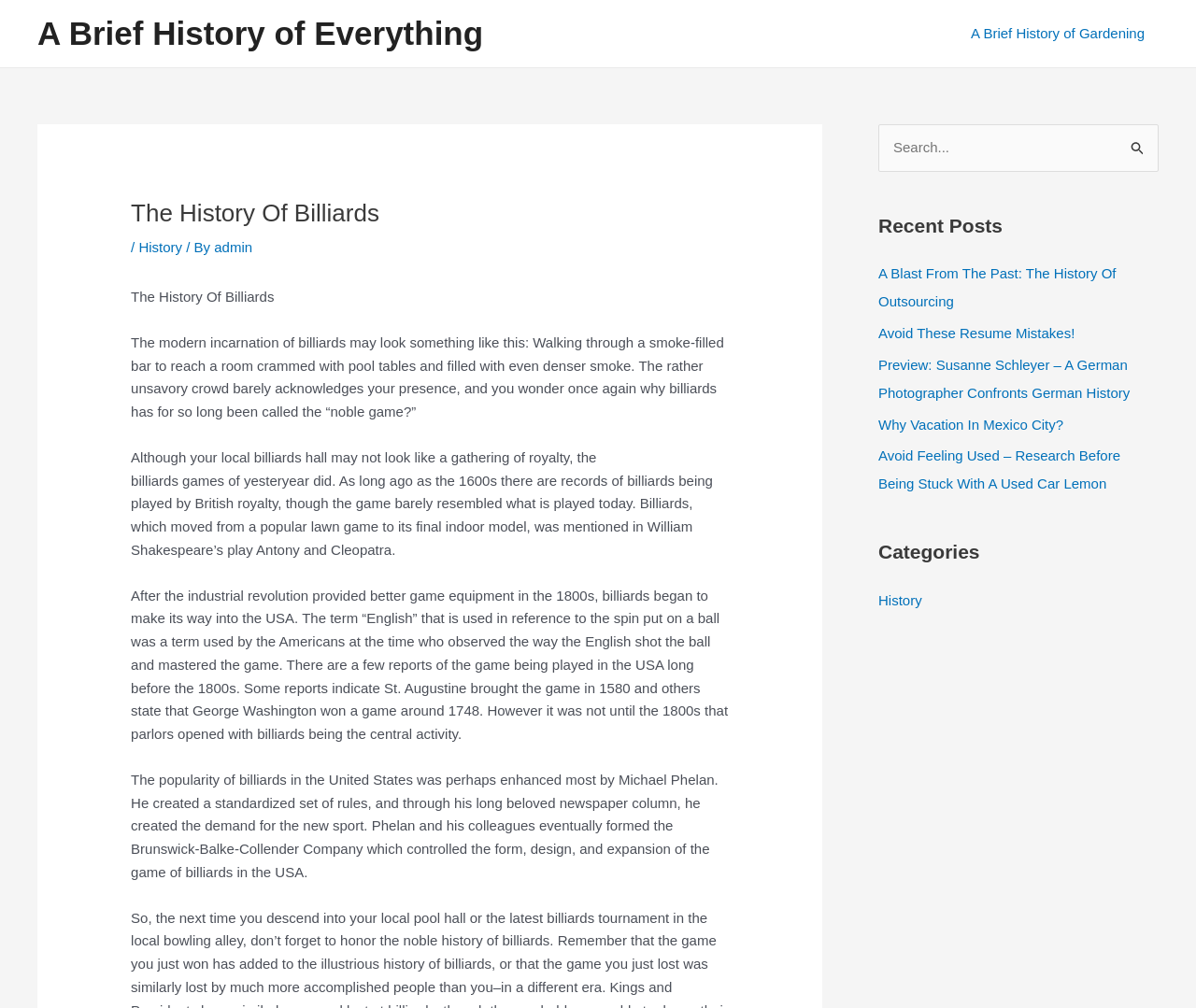What is the name of the play mentioned in the article?
Using the image as a reference, answer with just one word or a short phrase.

Antony and Cleopatra